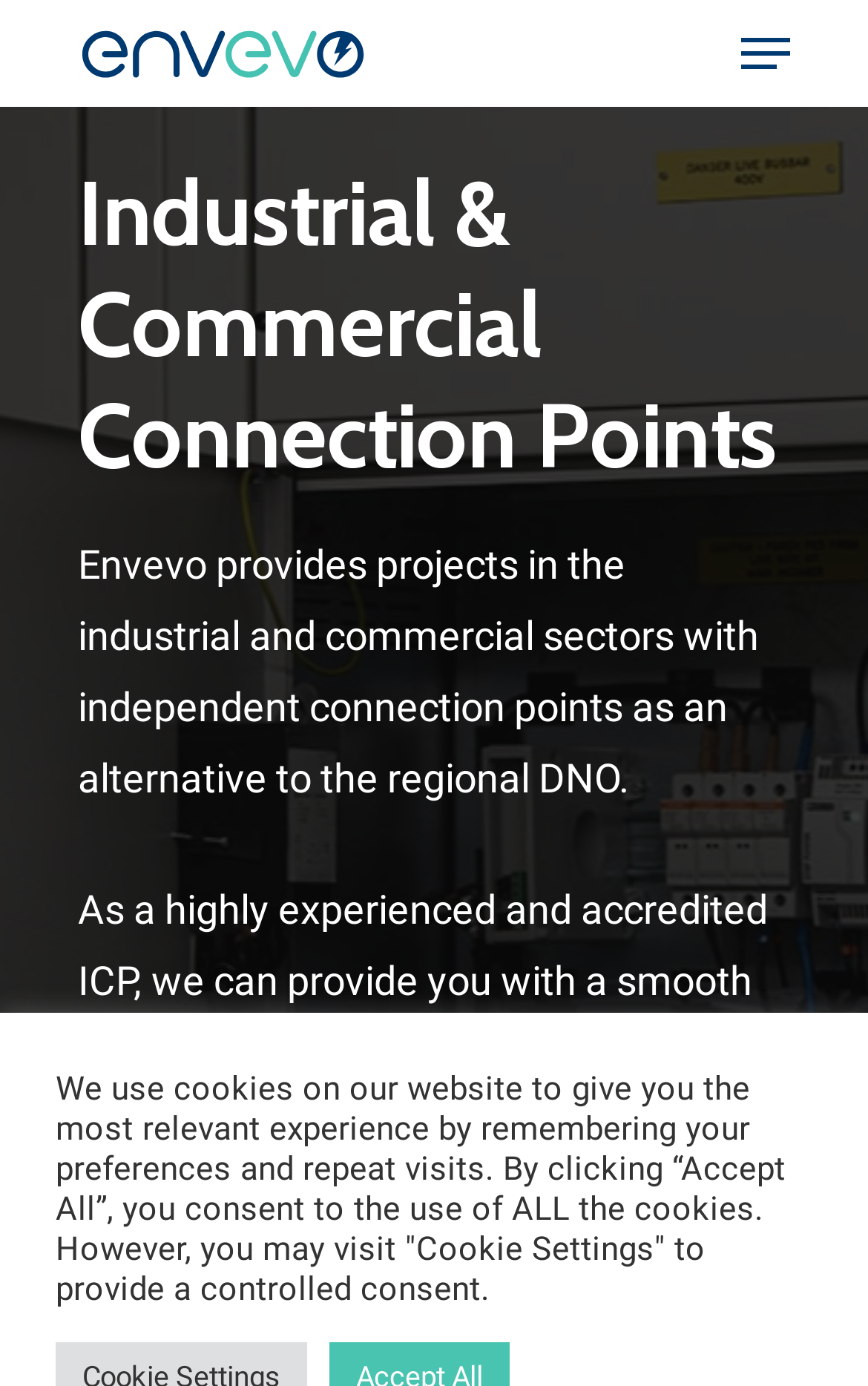Identify the bounding box coordinates of the HTML element based on this description: "Shop".

None